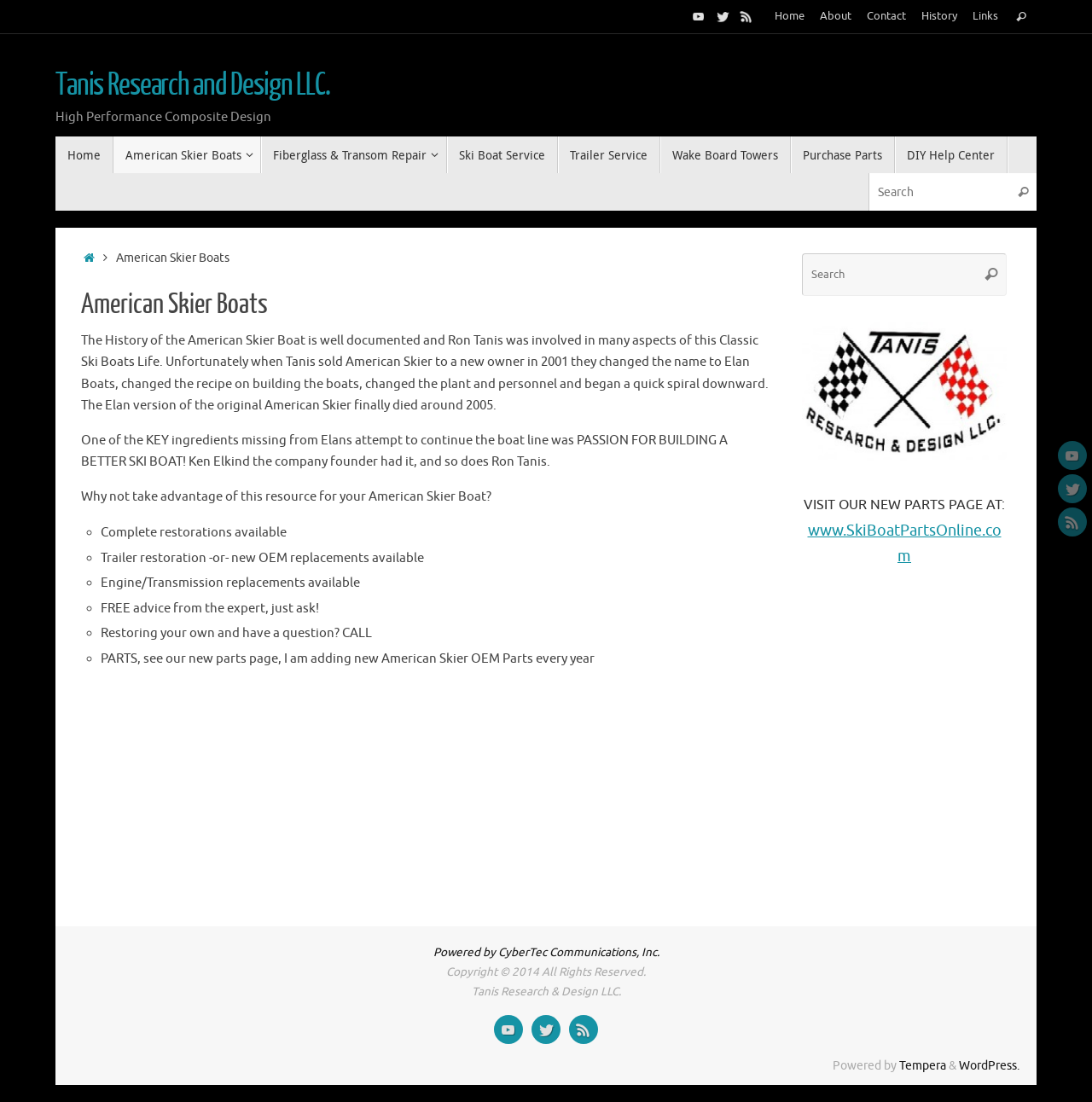Please locate and retrieve the main header text of the webpage.

American Skier Boats